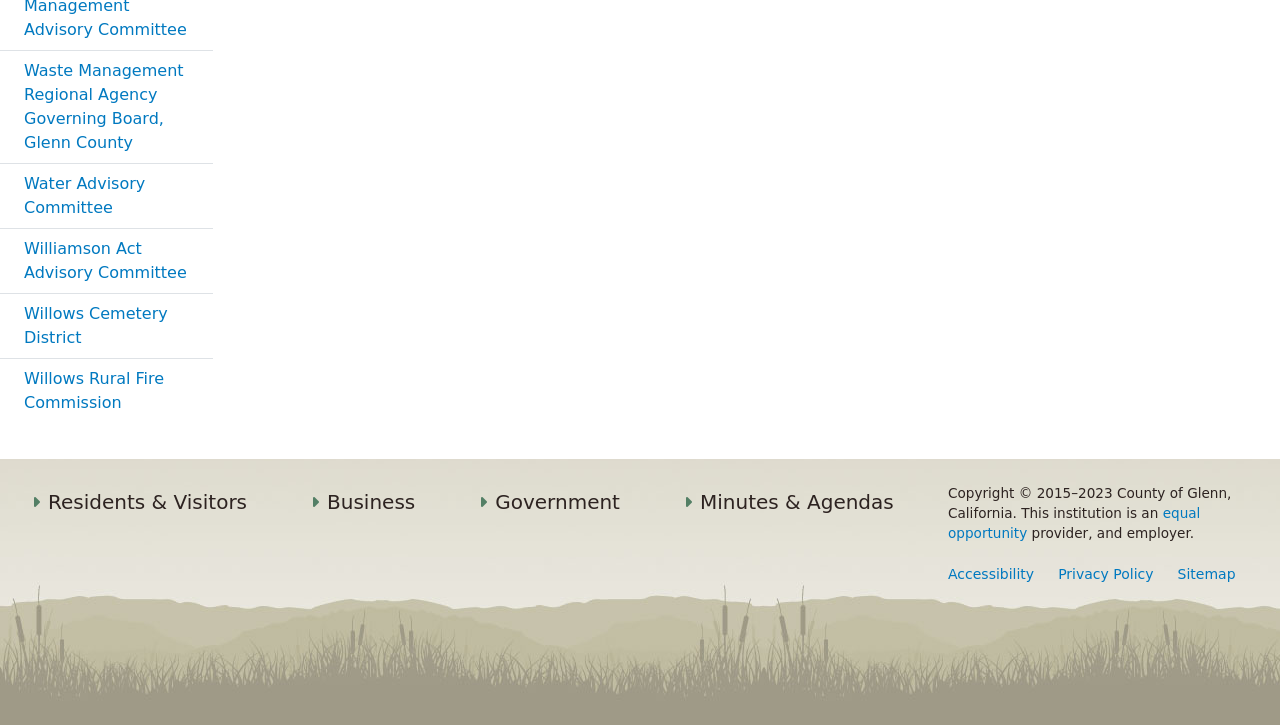Please determine the bounding box coordinates of the element's region to click in order to carry out the following instruction: "View Waste Management Regional Agency Governing Board". The coordinates should be four float numbers between 0 and 1, i.e., [left, top, right, bottom].

[0.0, 0.07, 0.167, 0.224]